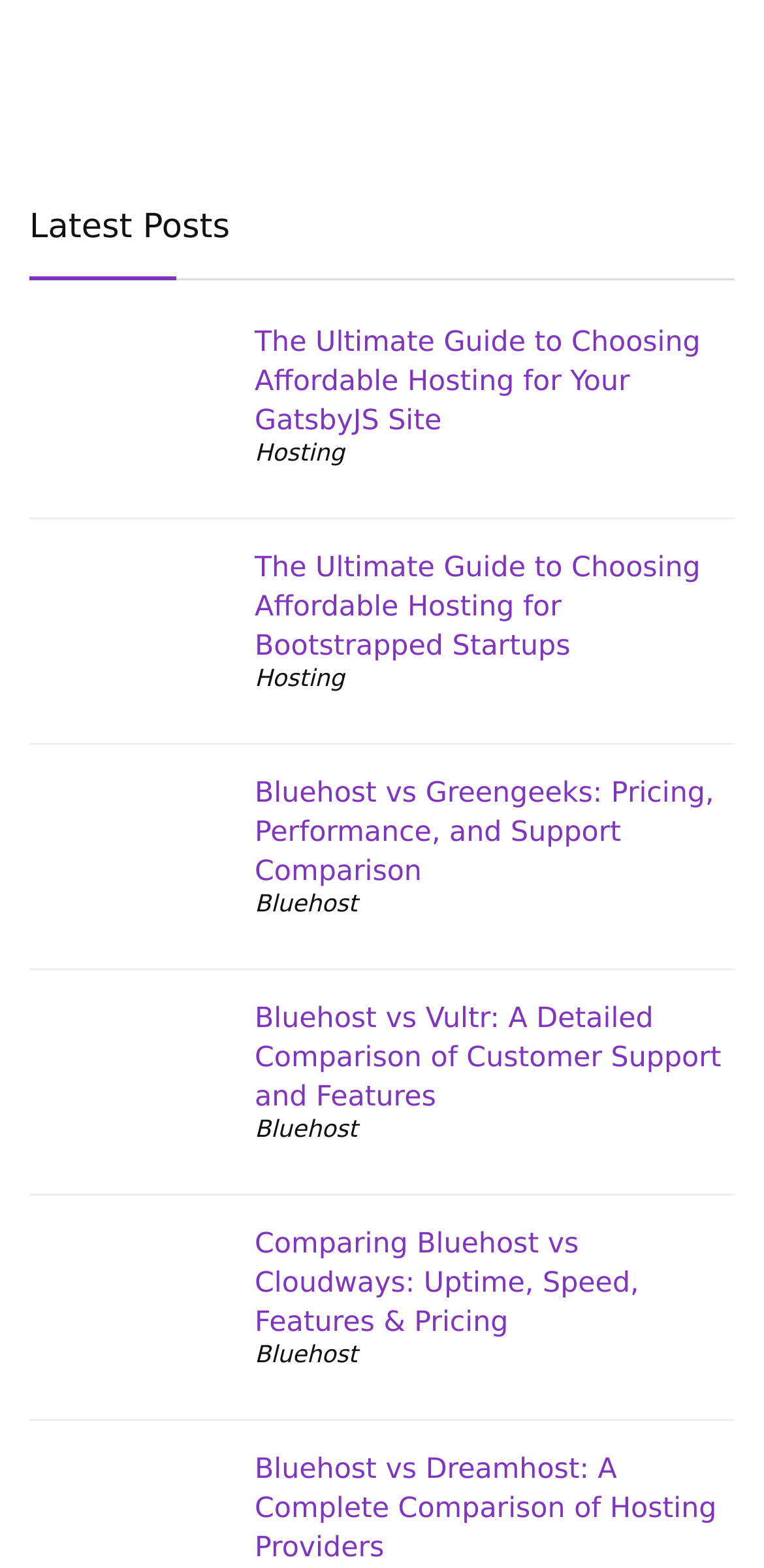Identify the bounding box coordinates for the UI element described as: "alt="Hosting for Your GatsbyJS Site"".

[0.038, 0.207, 0.295, 0.229]